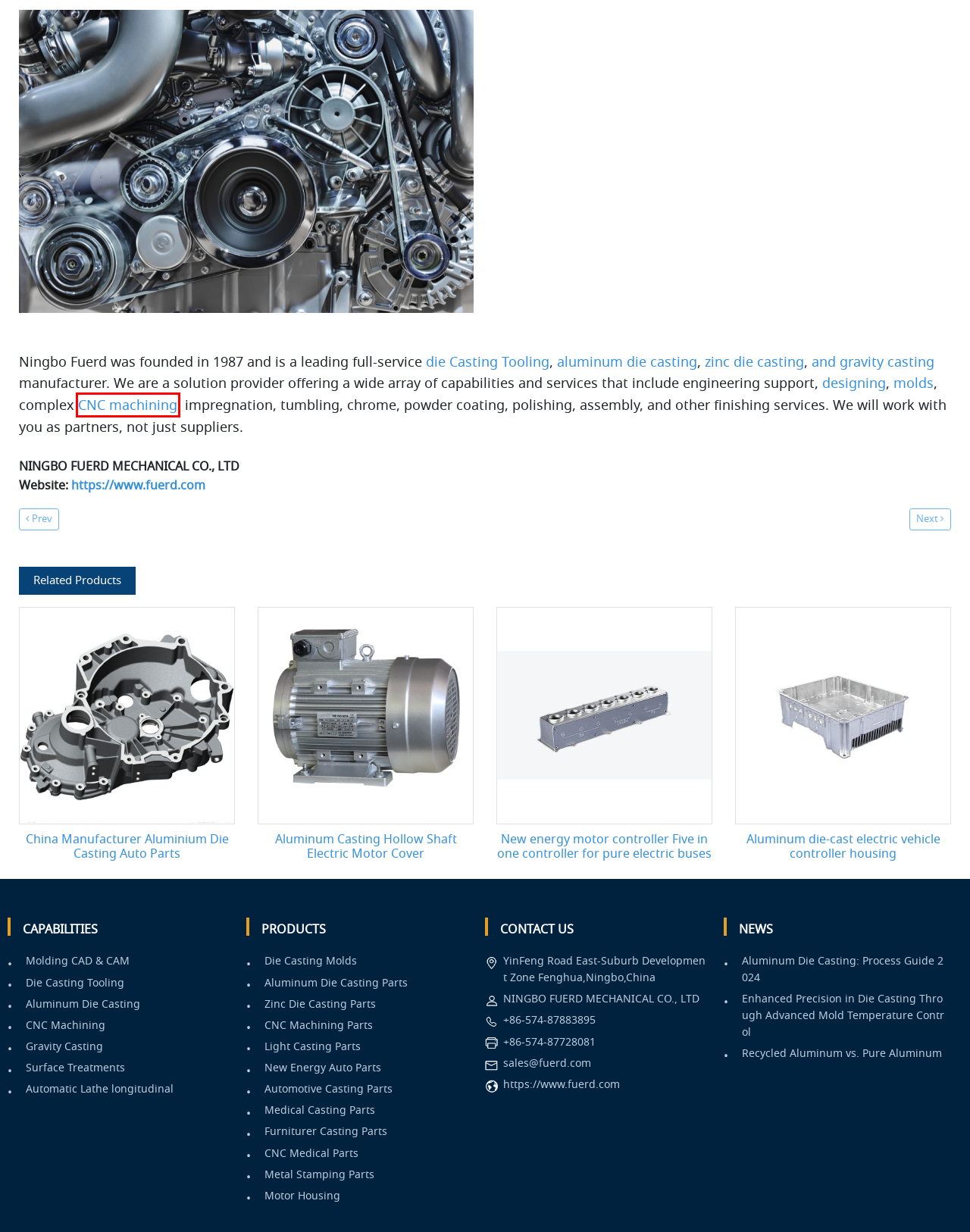Examine the screenshot of the webpage, which has a red bounding box around a UI element. Select the webpage description that best fits the new webpage after the element inside the red bounding box is clicked. Here are the choices:
A. Custom CNC Machining Services & Precision CNC Parts China Manufacturers | FUERD
B. Customized Aluminum Die Casting Parts China Manufactuer - FUERD
C. Custom Zinc Die Casting Parts and Molds China Manufacturer - FUERD
D. Die Casting Molds Design & Making | Aluminum & Zinc, High Pressure - FUERD
E. 查看密码页_数据专家cnzz.com
F. Die Casting Tooling For Aluminum & Zinc Casting Parts - FURED
G. Aluminum Casting Molds Design and Making, CAD & CAM - FUERD
H. Gravity Die Casting & Permanent Mold Casting China Manufacturer - FUERD

A